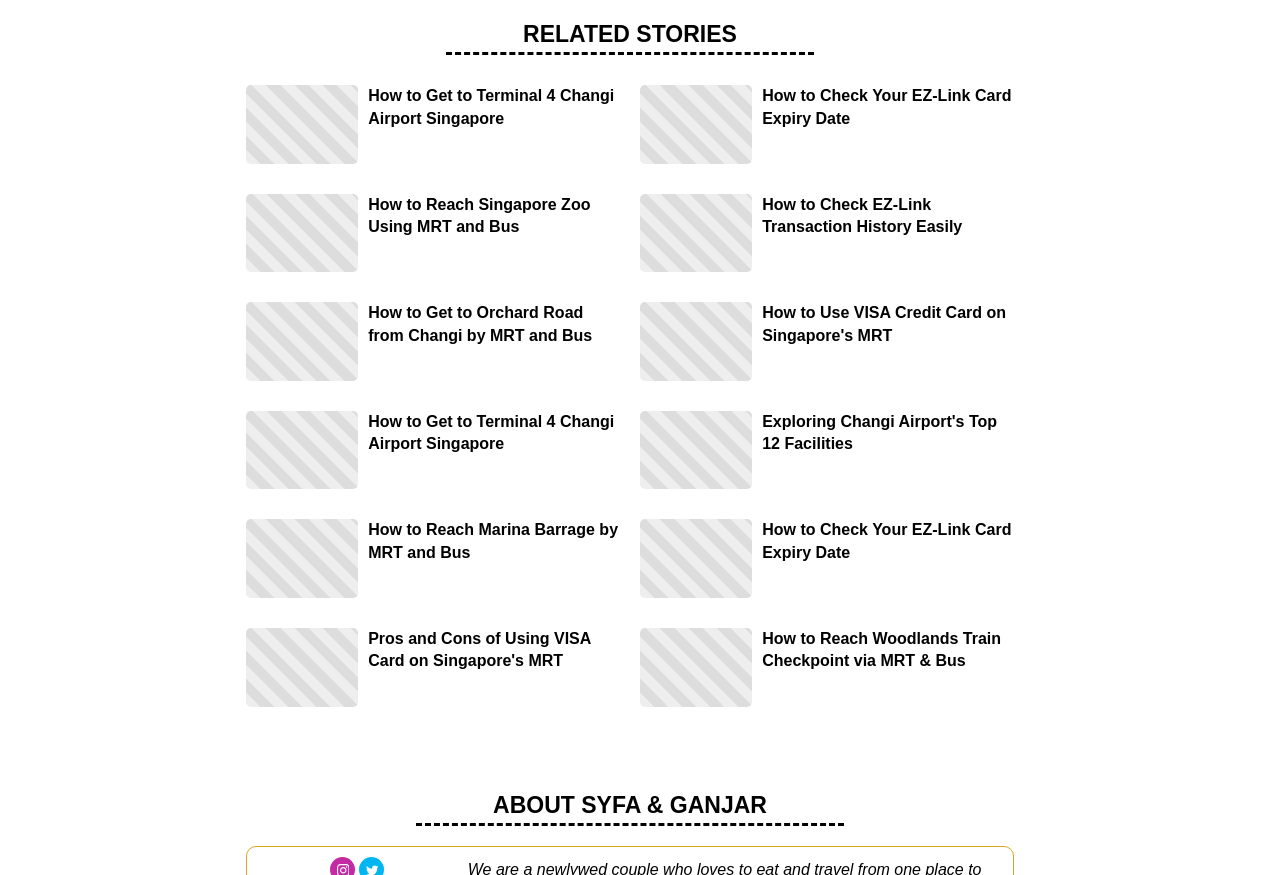Please provide the bounding box coordinates for the element that needs to be clicked to perform the instruction: "check how to reach singapore zoo using mrt and bus". The coordinates must consist of four float numbers between 0 and 1, formatted as [left, top, right, bottom].

[0.288, 0.222, 0.484, 0.273]